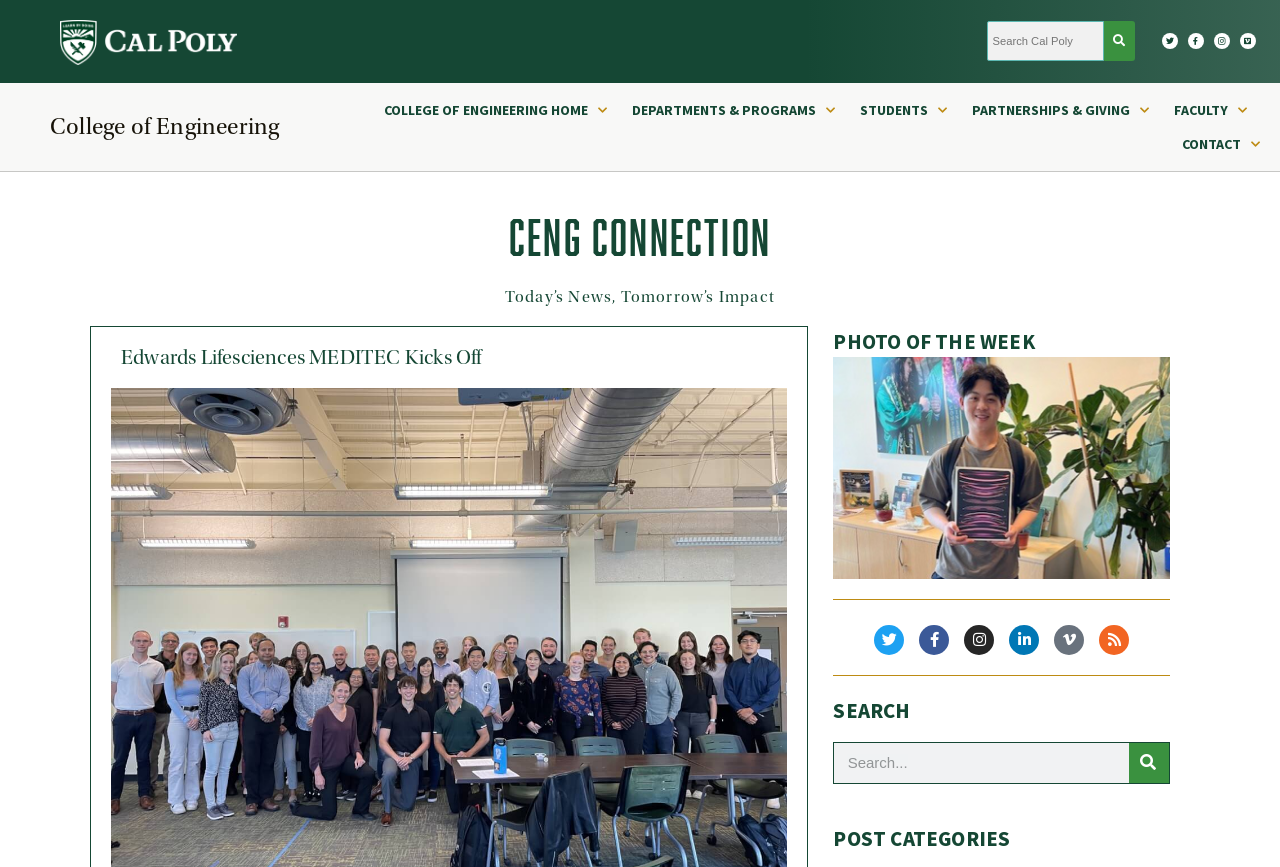Can you specify the bounding box coordinates of the area that needs to be clicked to fulfill the following instruction: "Read CENG Connection"?

[0.398, 0.241, 0.602, 0.304]